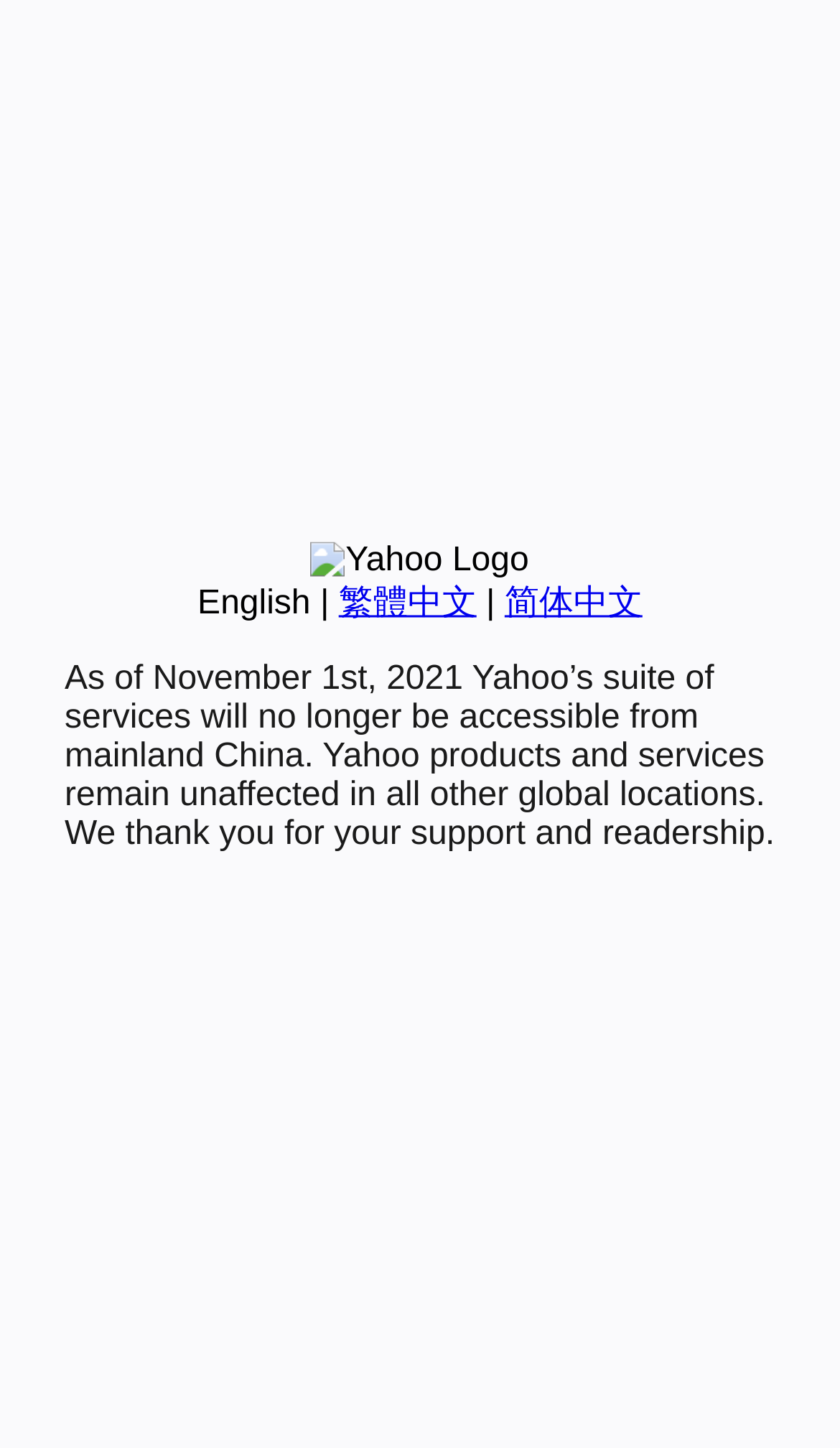Find the bounding box of the element with the following description: "繁體中文". The coordinates must be four float numbers between 0 and 1, formatted as [left, top, right, bottom].

[0.403, 0.404, 0.567, 0.429]